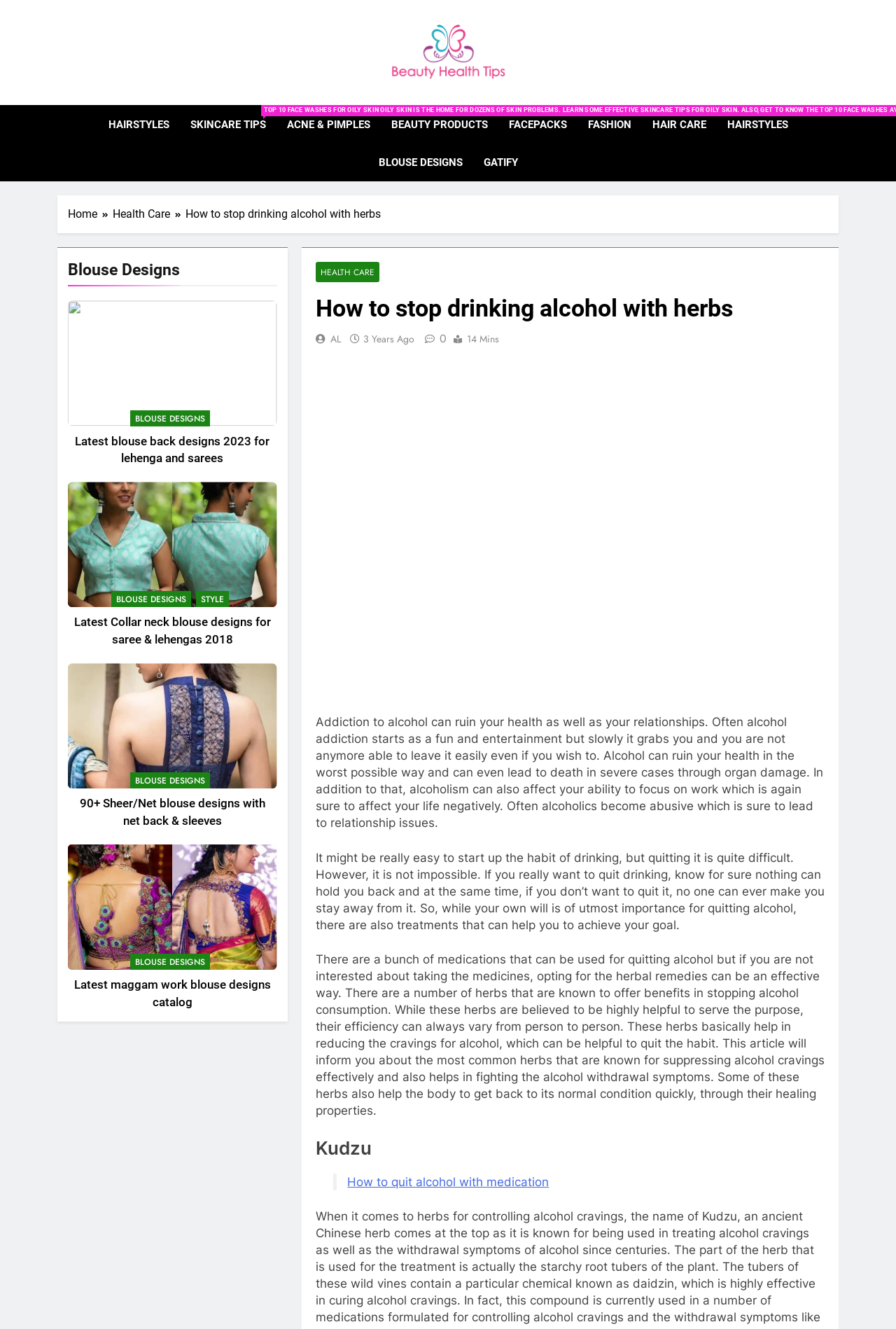Provide the bounding box for the UI element matching this description: "Beauty Health Tips".

[0.286, 0.058, 0.594, 0.092]